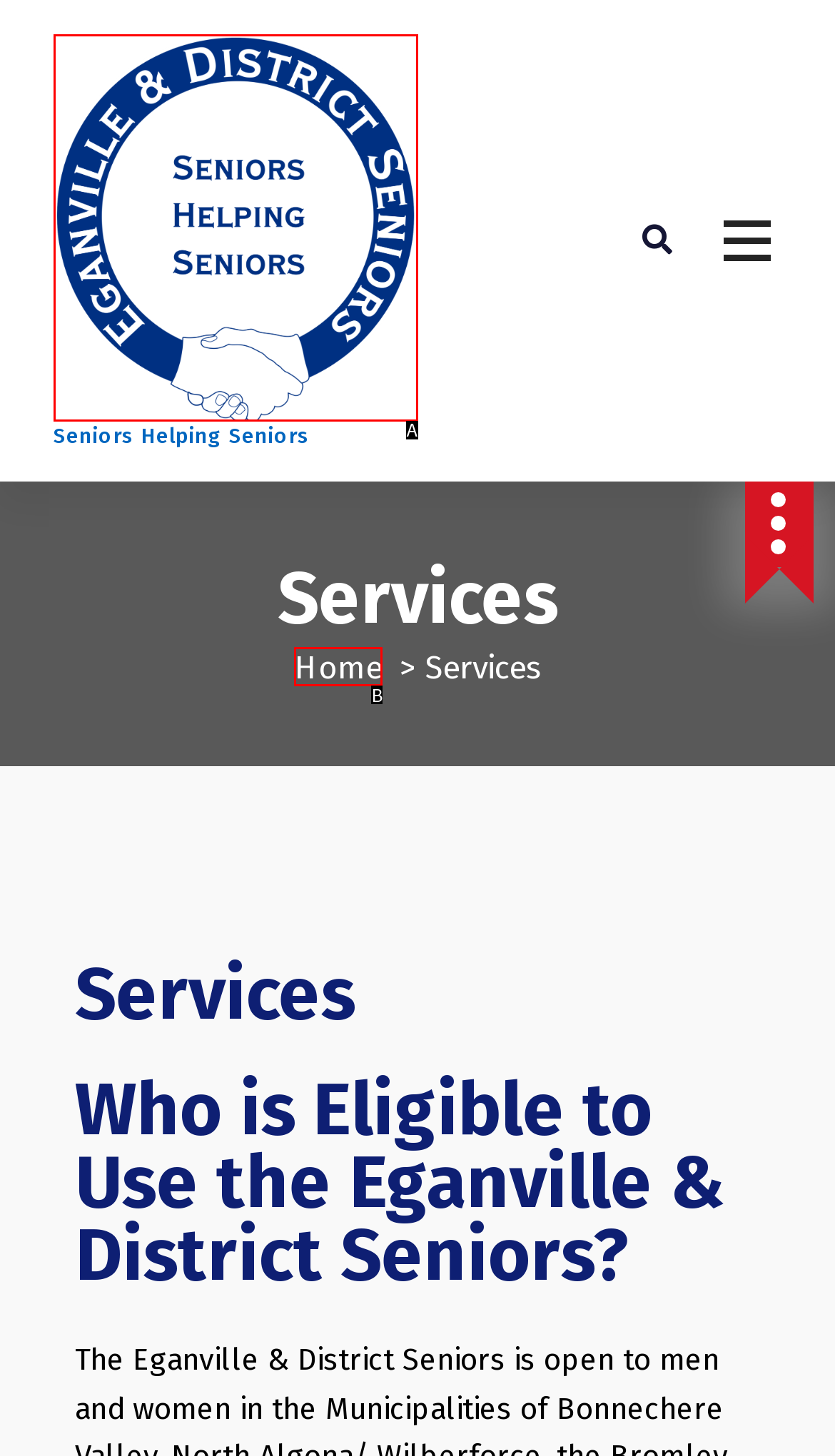Given the description: parent_node: Seniors Helping Seniors
Identify the letter of the matching UI element from the options.

A